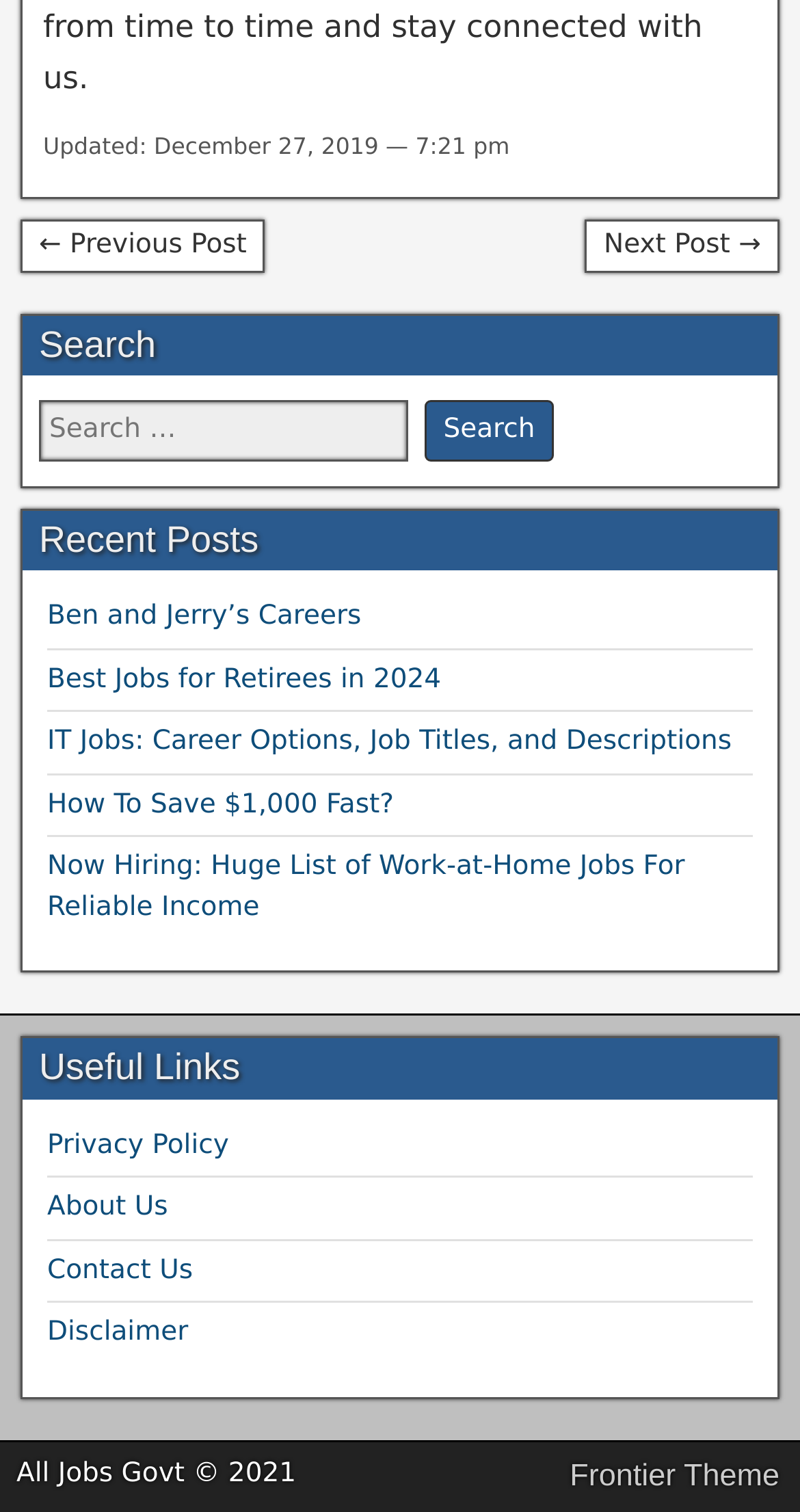Provide the bounding box coordinates of the UI element this sentence describes: "How To Save $1,000 Fast?".

[0.059, 0.522, 0.492, 0.542]